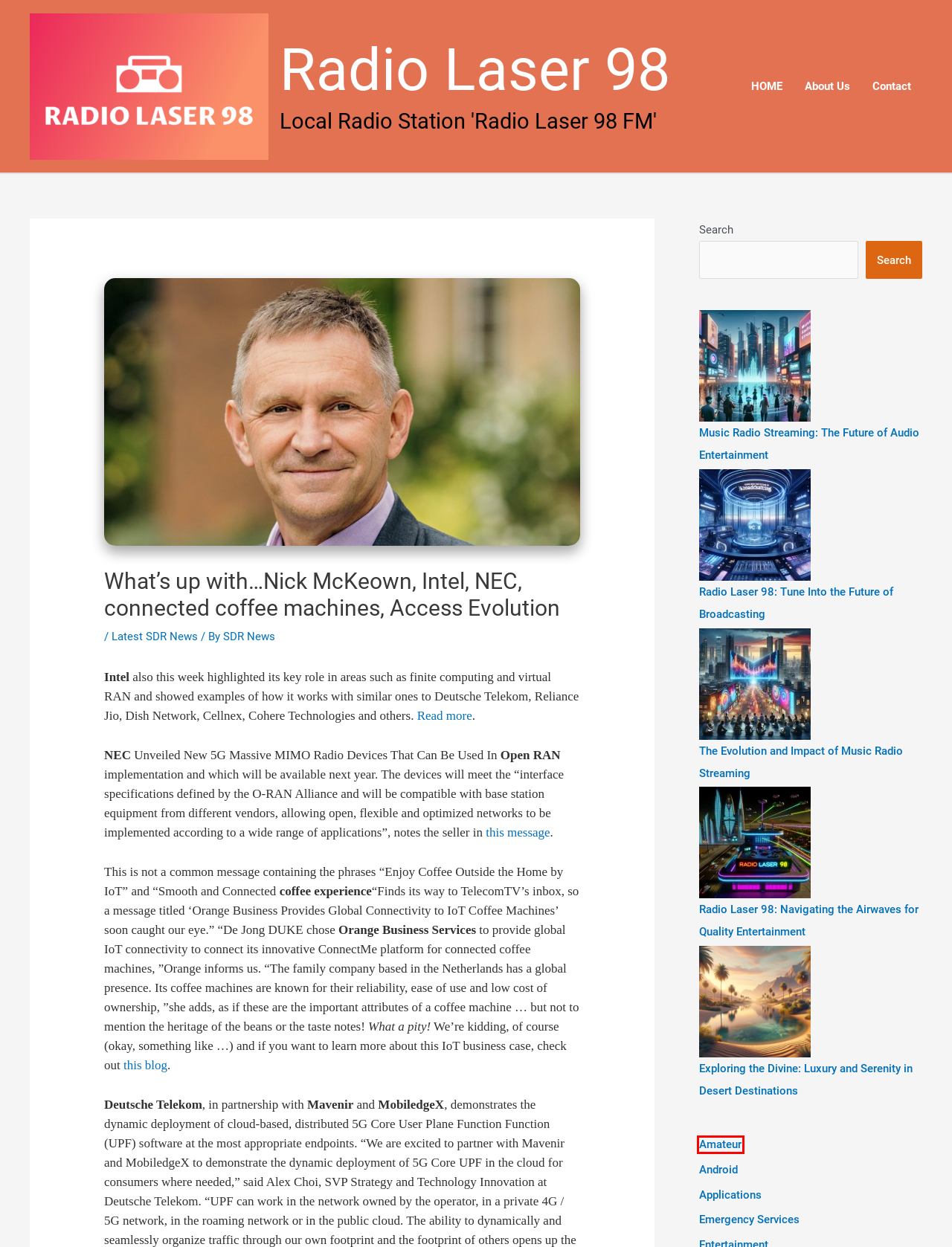Examine the screenshot of a webpage with a red bounding box around a UI element. Select the most accurate webpage description that corresponds to the new page after clicking the highlighted element. Here are the choices:
A. Amateur - Radio Laser 98
B. Android - Radio Laser 98
C. Dive Into Music Radio Streaming: A Modern Listening Guide
D. Intel’s silicon, software accelerate 5G, Edge, Edgenomics | TelecomTV
E. SDR News - Radio Laser 98
F. Software Defined Radio - Radio Laser 98
G. Dive into Radio Laser 98: Future of Broadcasting
H. Exploring the Divine: Luxury and Serenity in Desert Destinations

A